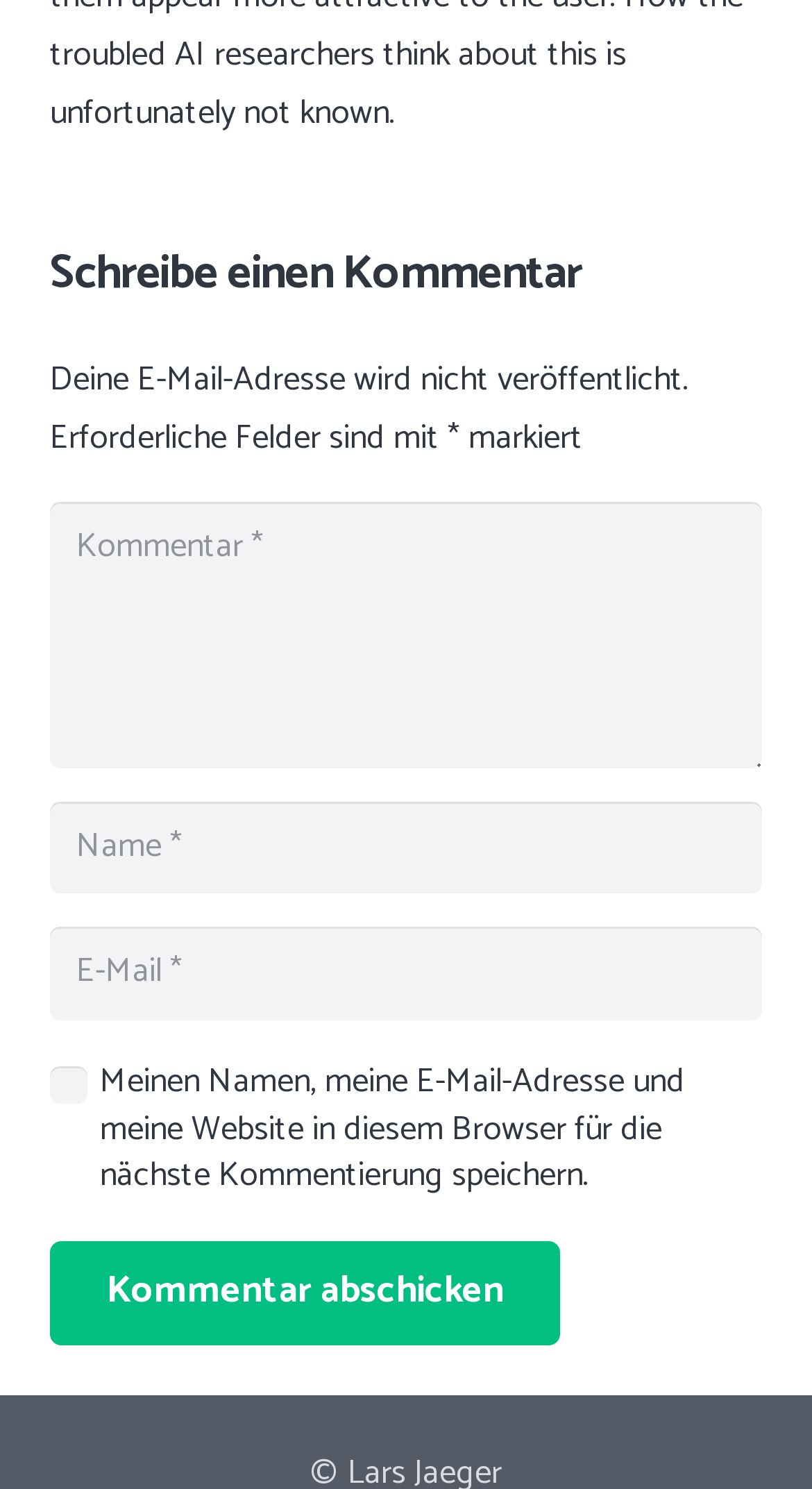Identify the bounding box for the element characterized by the following description: "Kommentar abschicken".

[0.062, 0.833, 0.69, 0.904]